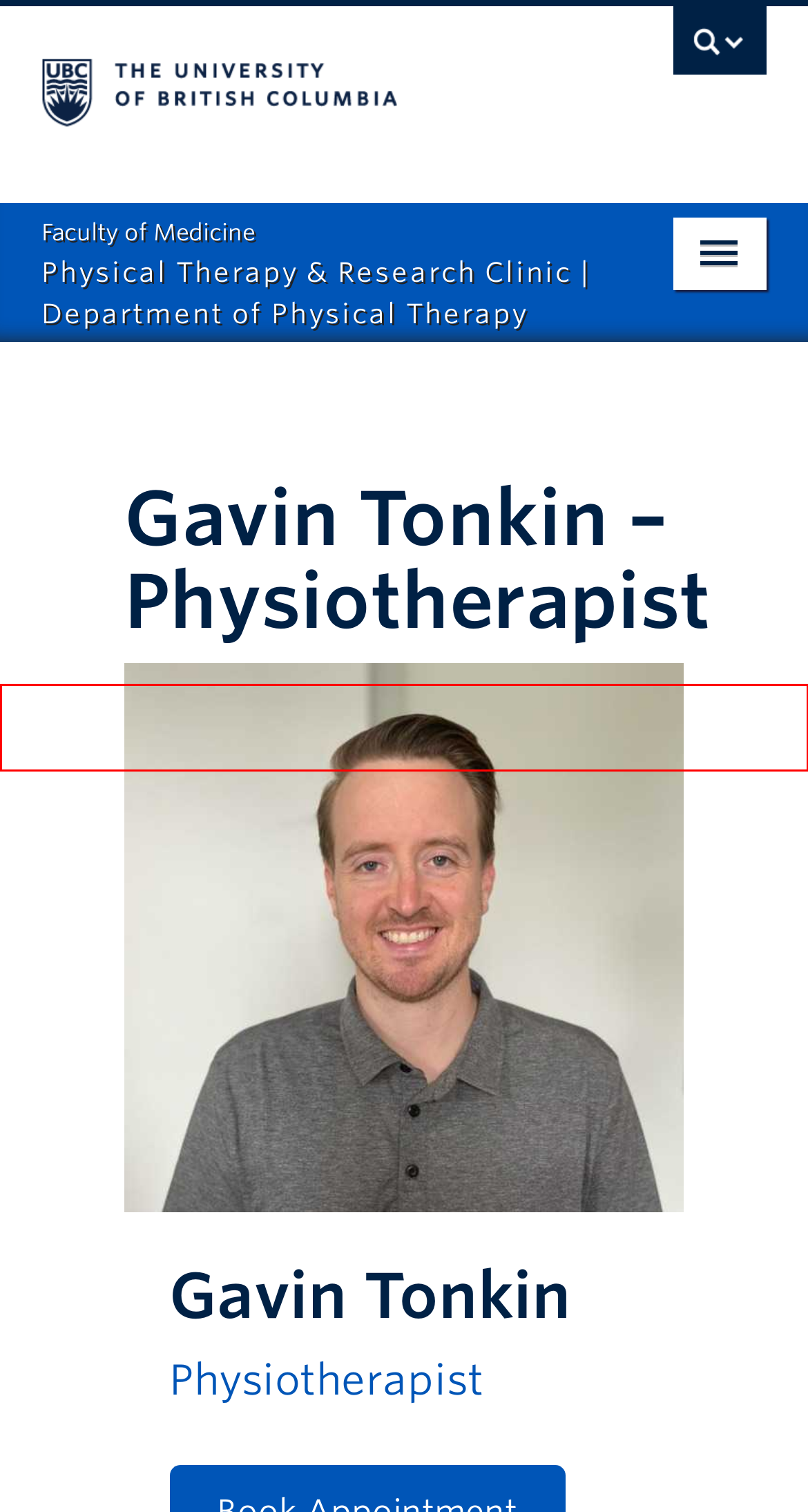Examine the webpage screenshot and identify the UI element enclosed in the red bounding box. Pick the webpage description that most accurately matches the new webpage after clicking the selected element. Here are the candidates:
A. Contact Us - UBC Physical Therapy and Research Clinic
B. Home - UBC Physical Therapy and Research Clinic
C. Giving - UBC Physical Therapy and Research Clinic
D. Rates - UBC Physical Therapy and Research Clinic
E. Services - UBC Physical Therapy and Research Clinic
F. How it Works - UBC Physical Therapy and Research Clinic
G. COVID-19 - UBC Physical Therapy and Research Clinic
H. Blog - UBC Physical Therapy and Research Clinic

G